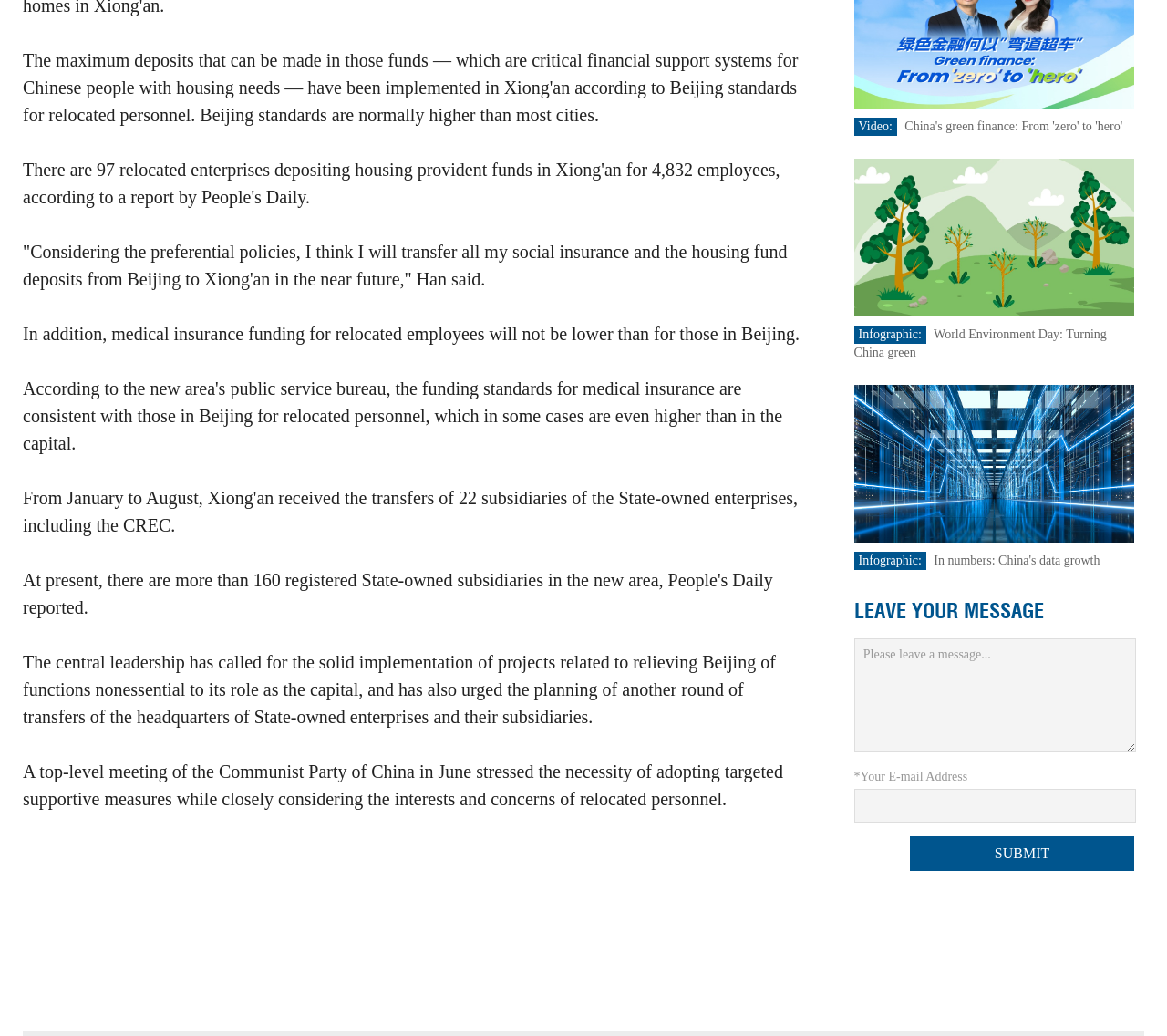Please respond in a single word or phrase: 
How many links are present on the webpage?

5